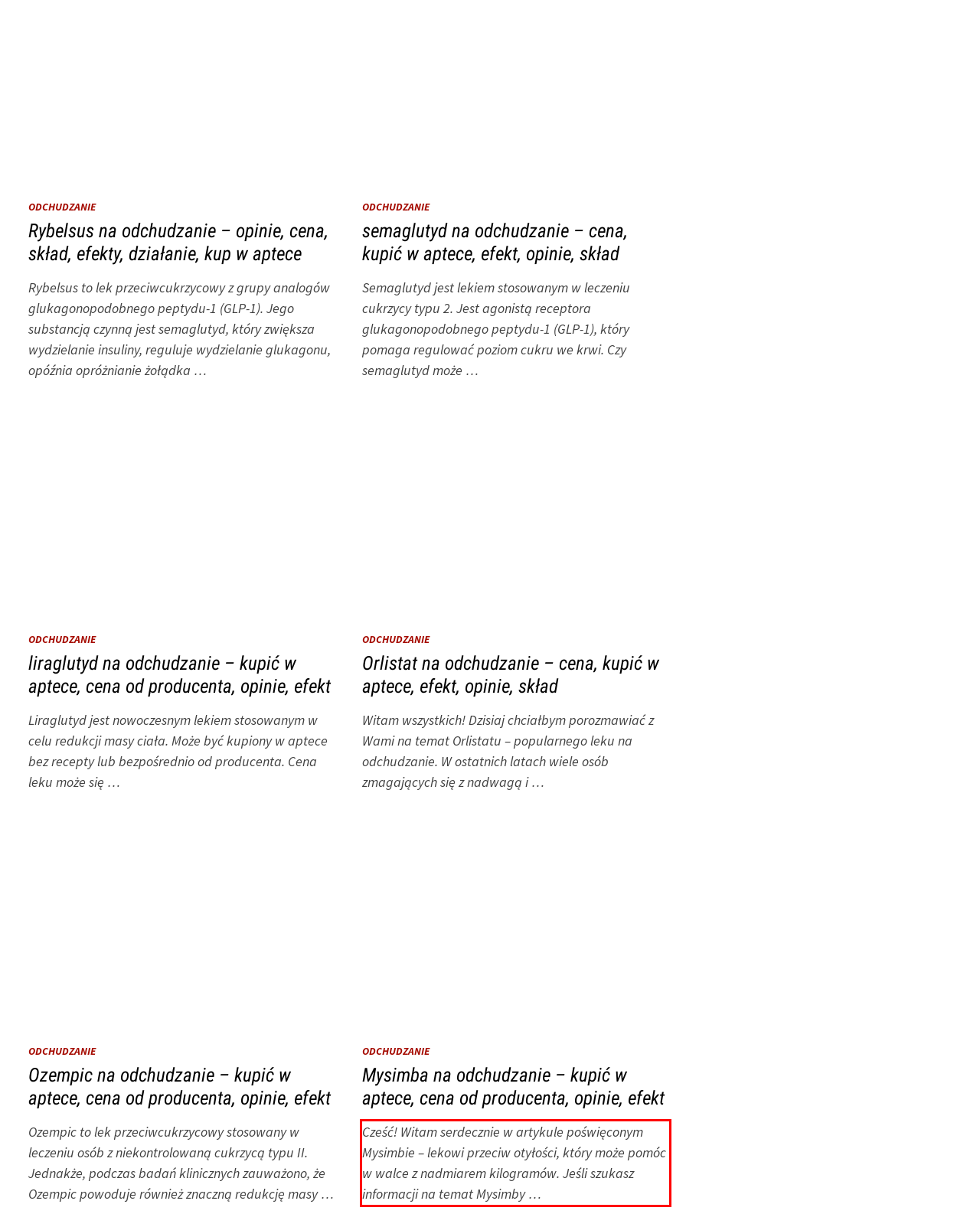Please analyze the provided webpage screenshot and perform OCR to extract the text content from the red rectangle bounding box.

Cześć! Witam serdecznie w artykule poświęconym Mysimbie – lekowi przeciw otyłości, który może pomóc w walce z nadmiarem kilogramów. Jeśli szukasz informacji na temat Mysimby …